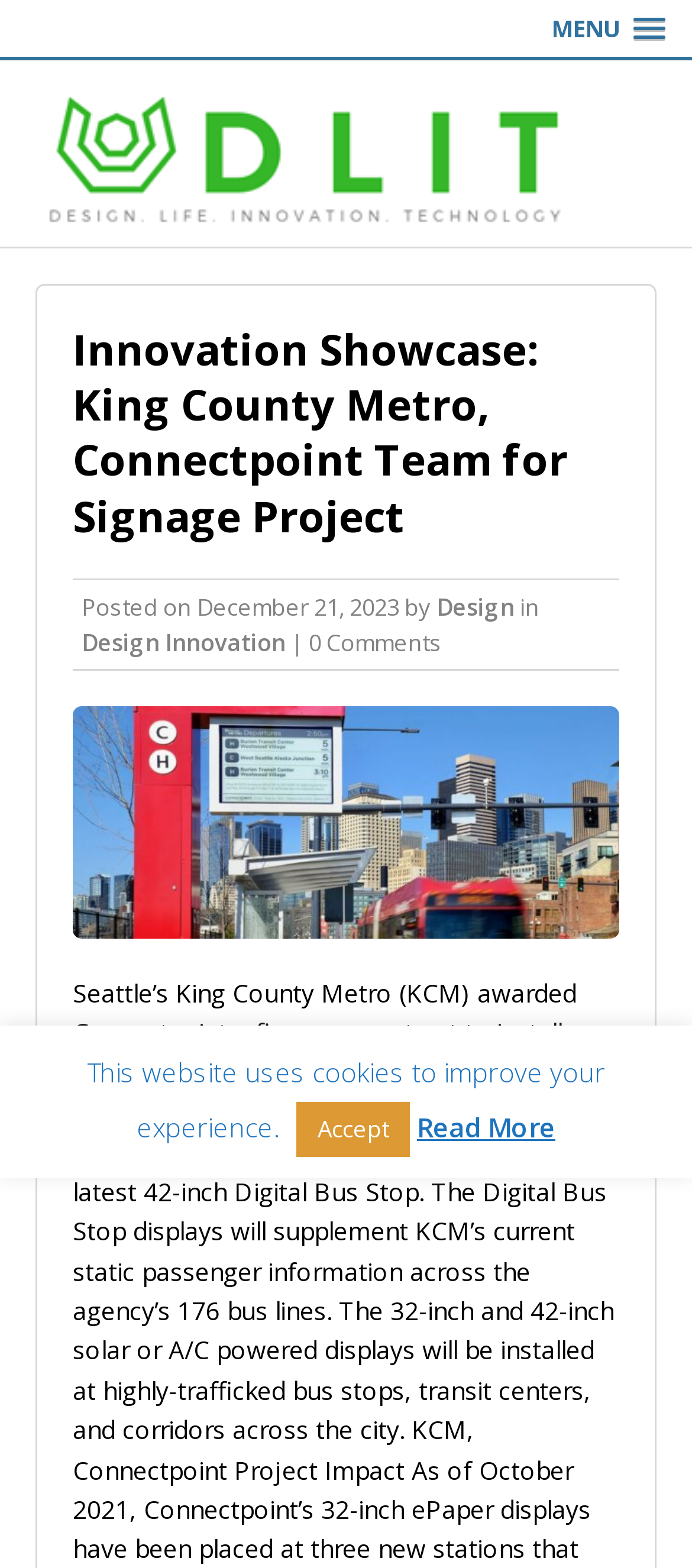Please analyze the image and give a detailed answer to the question:
What is the category of the post?

The category of the post can be found in the link 'Design Innovation' which is located below the heading and next to the text 'by'.